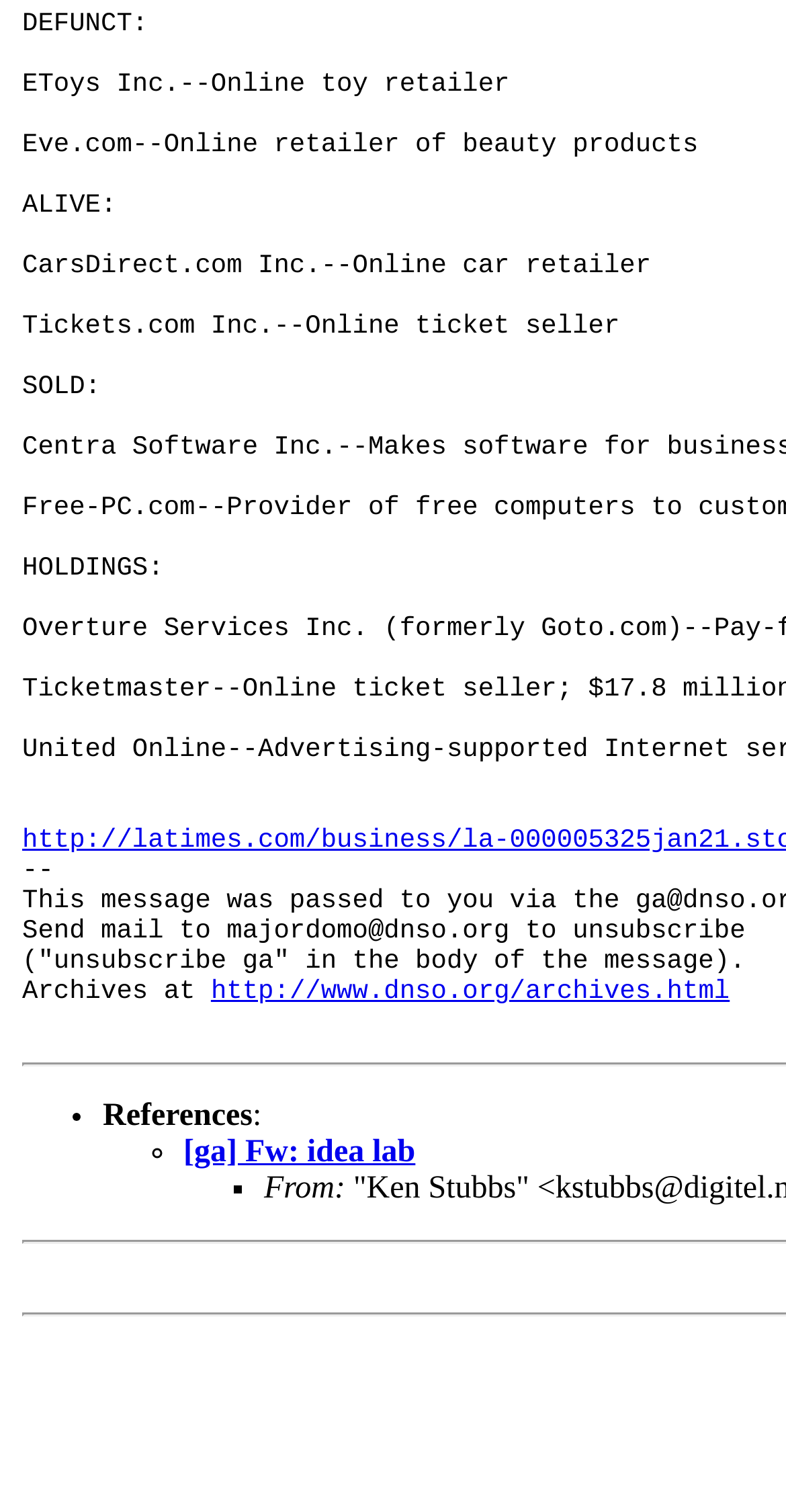Refer to the image and provide an in-depth answer to the question: 
What is the purpose of the text 'From:'?

The static text element 'From:' at coordinates [0.336, 0.775, 0.439, 0.798] is likely indicating the sender of an email or message, as it is a common phrase used in email headers.